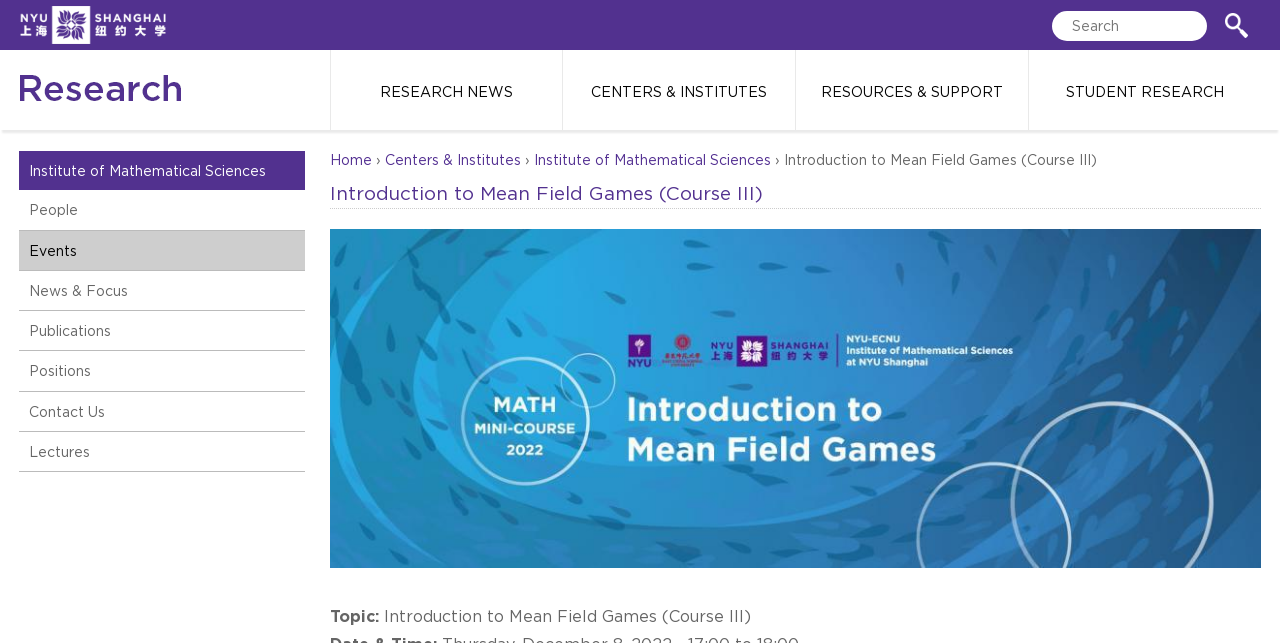Describe the webpage in detail, including text, images, and layout.

The webpage is about "Introduction to Mean Field Games (Course III)" at Research NYU Shanghai. At the top, there is a navigation link "Jump to navigation" and a logo image on the left, with a search bar on the right. The search bar has a text box and a "Search" button.

Below the navigation link, there are five main links: "Home", "RESEARCH NEWS", "CENTERS & INSTITUTES", "RESOURCES & SUPPORT", and "STUDENT RESEARCH". These links are horizontally aligned and take up most of the width of the page.

Underneath these main links, there is a section with a list of links, including "Institute of Mathematical Sciences", "People", "Events", "News & Focus", "Publications", "Positions", "Contact Us", and "Lectures". These links are listed vertically, with a bullet point marker preceding each link.

On the right side of the page, there is a "You are here" section, which displays the current location in the website hierarchy. It shows the path from "Home" to "Centers & Institutes" to "Institute of Mathematical Sciences" and finally to "Introduction to Mean Field Games (Course III)".

The main content of the page is a heading that reads "Introduction to Mean Field Games (Course III)", followed by a topic description that starts with "Topic:". The topic description is not fully visible, but it appears to be a brief summary of the course.